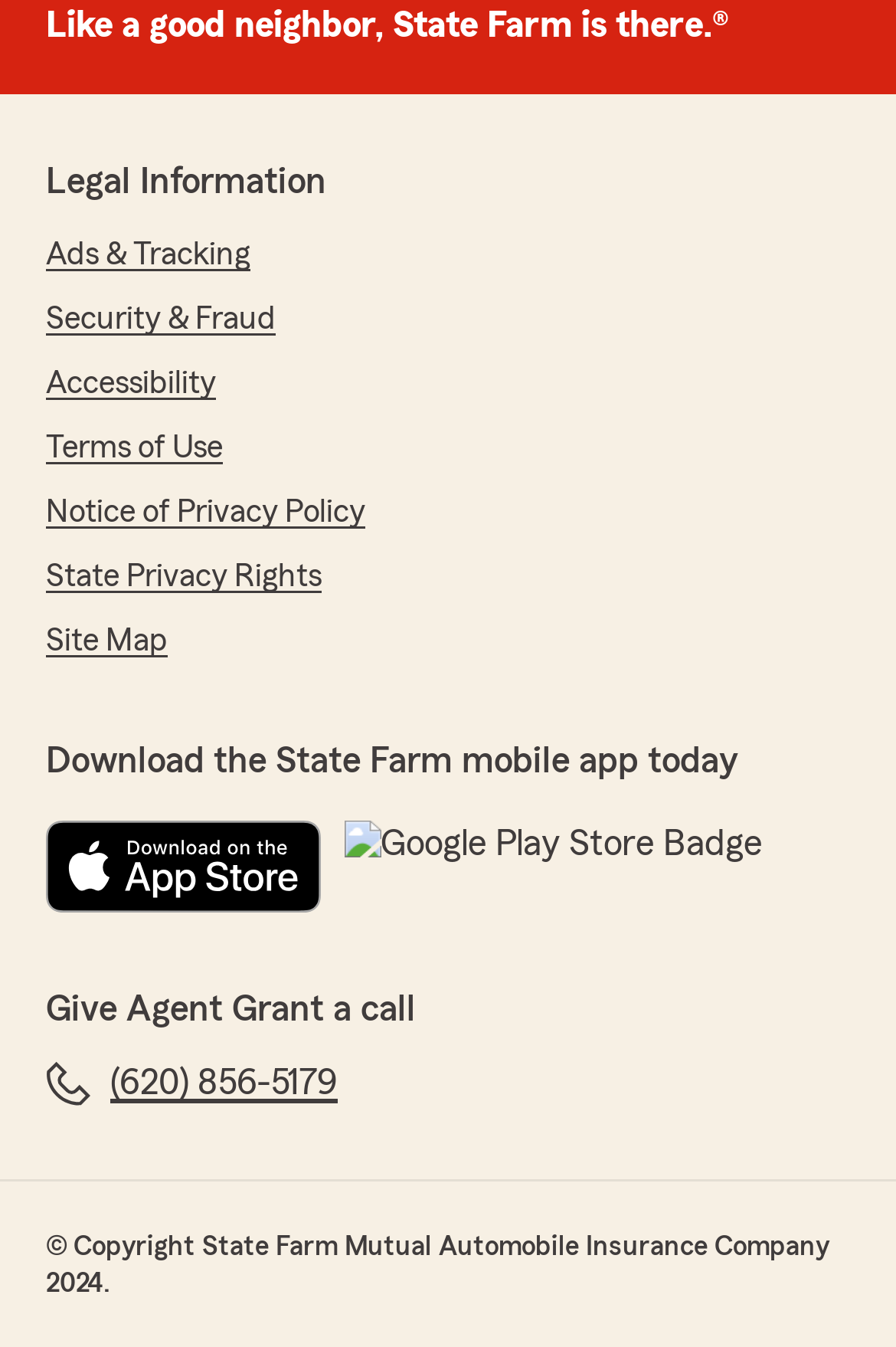What is the phone number of Agent Grant?
Refer to the image and provide a concise answer in one word or phrase.

(620) 856-5179